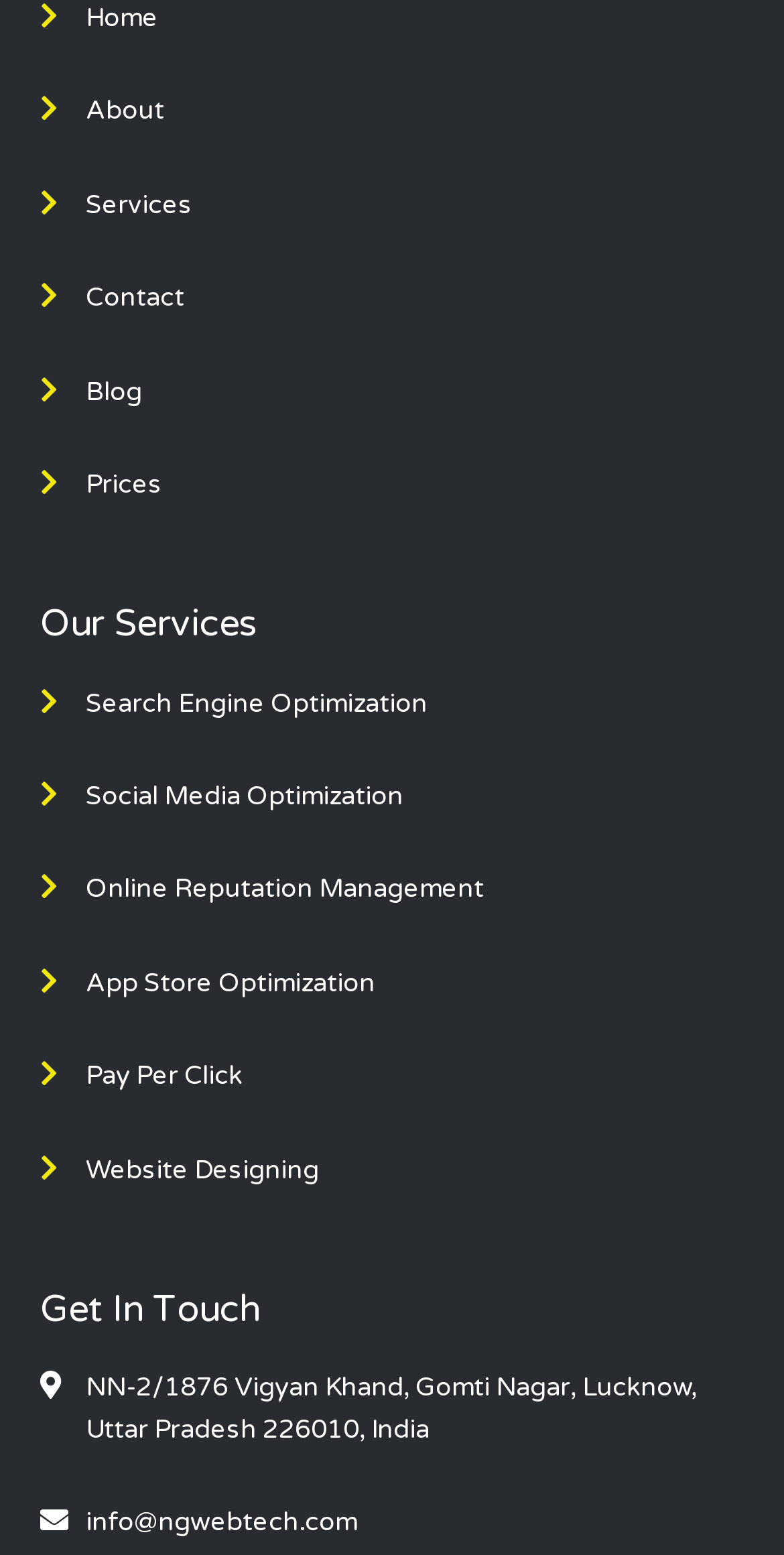Could you highlight the region that needs to be clicked to execute the instruction: "get in touch through email"?

[0.051, 0.966, 0.949, 0.993]